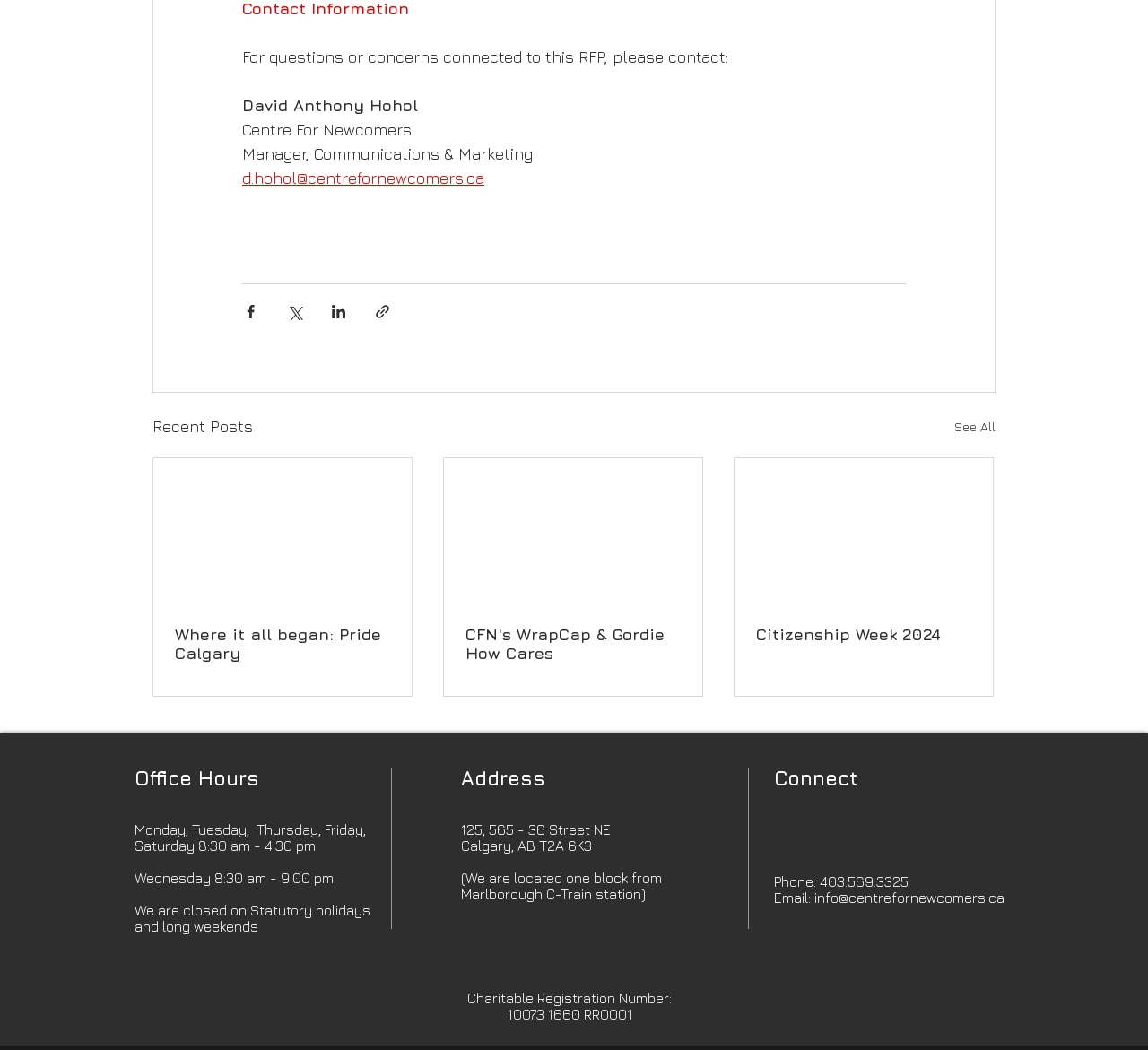Identify the bounding box for the UI element described as: "parent_node: Citizenship Week 2024". The coordinates should be four float numbers between 0 and 1, i.e., [left, top, right, bottom].

[0.64, 0.437, 0.865, 0.575]